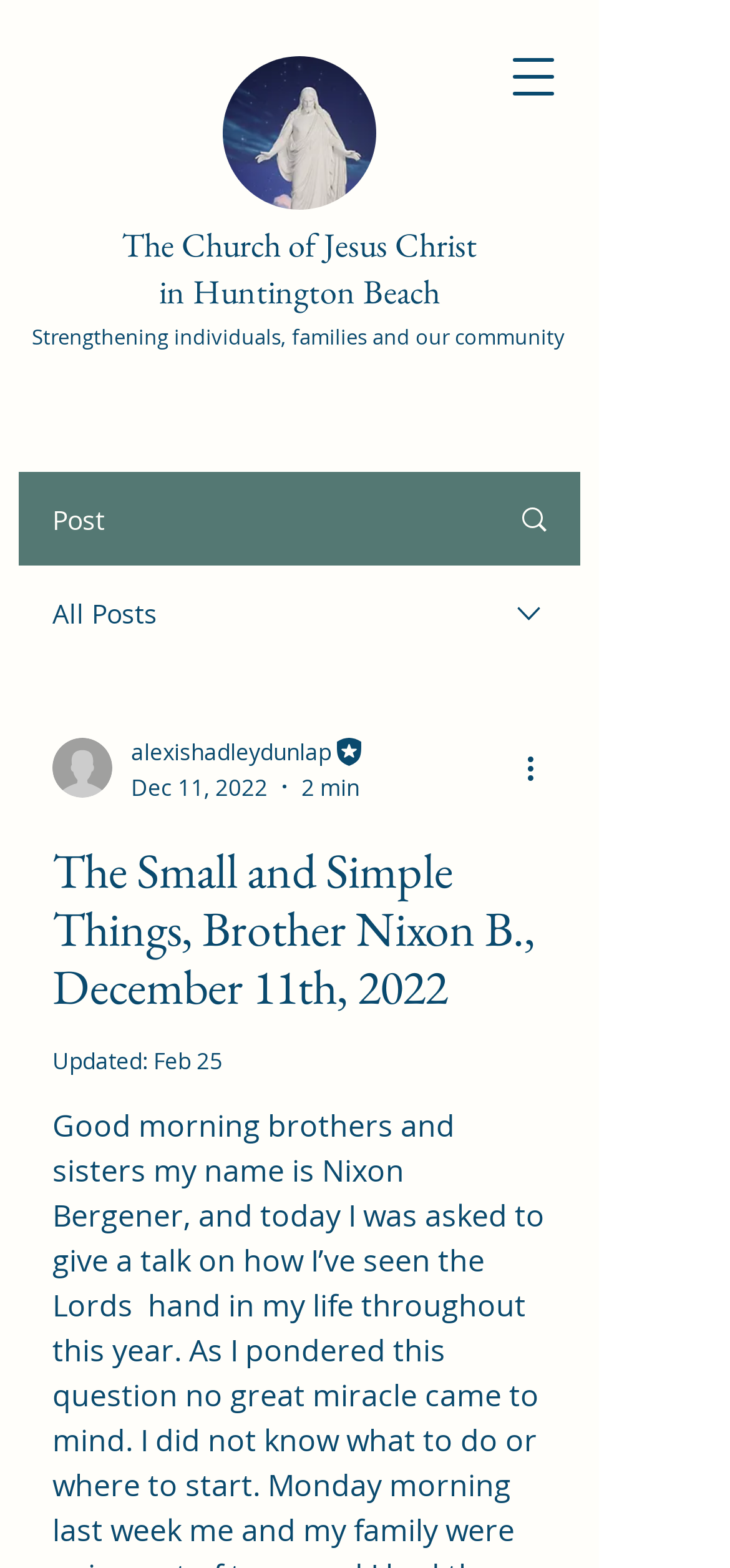Find the bounding box coordinates for the HTML element described as: "kontiki-gp Team". The coordinates should consist of four float values between 0 and 1, i.e., [left, top, right, bottom].

None